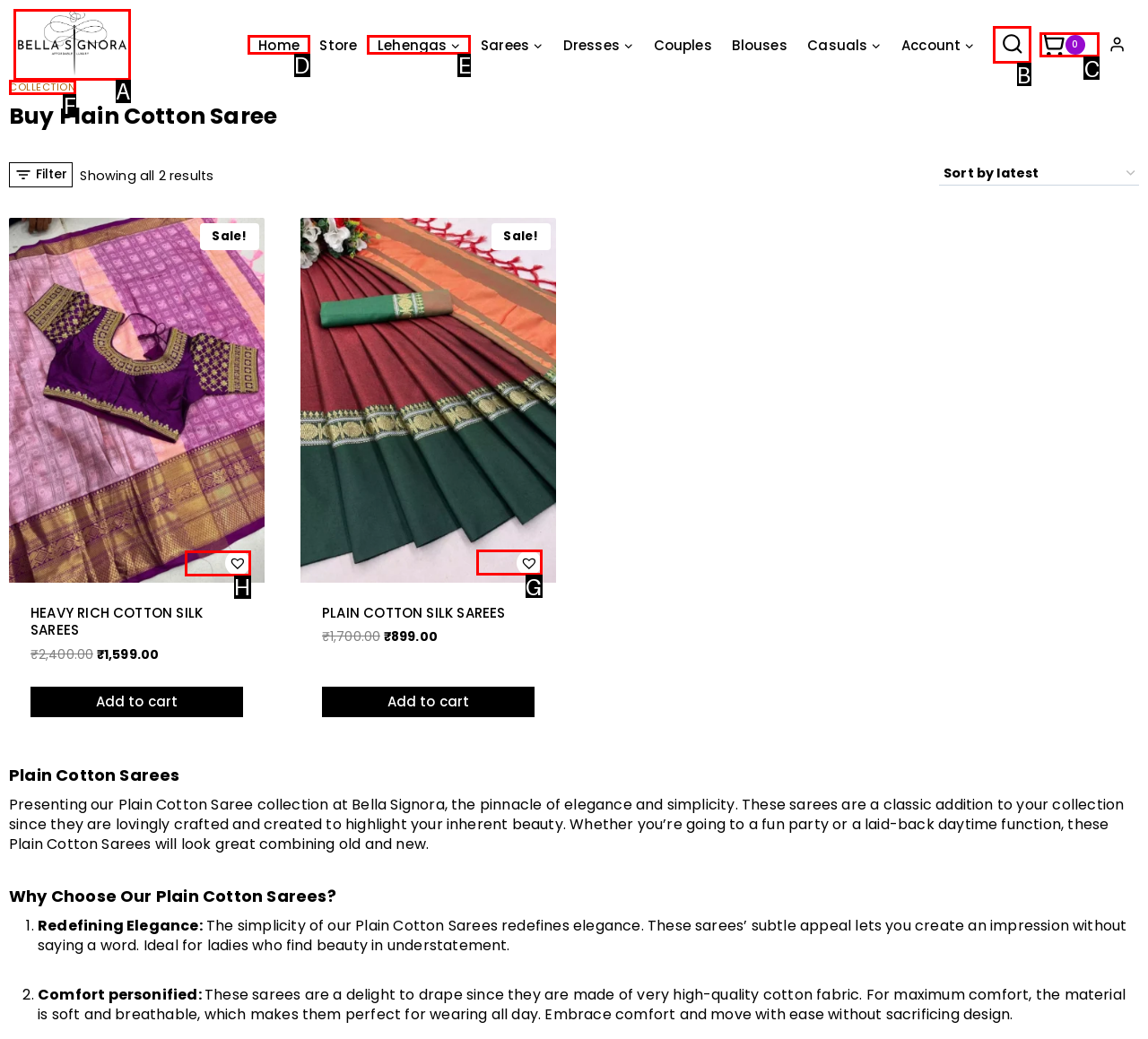Tell me which one HTML element I should click to complete the following task: Add the 'Heavy Rich Cotton Silk Sarees' to cart
Answer with the option's letter from the given choices directly.

H